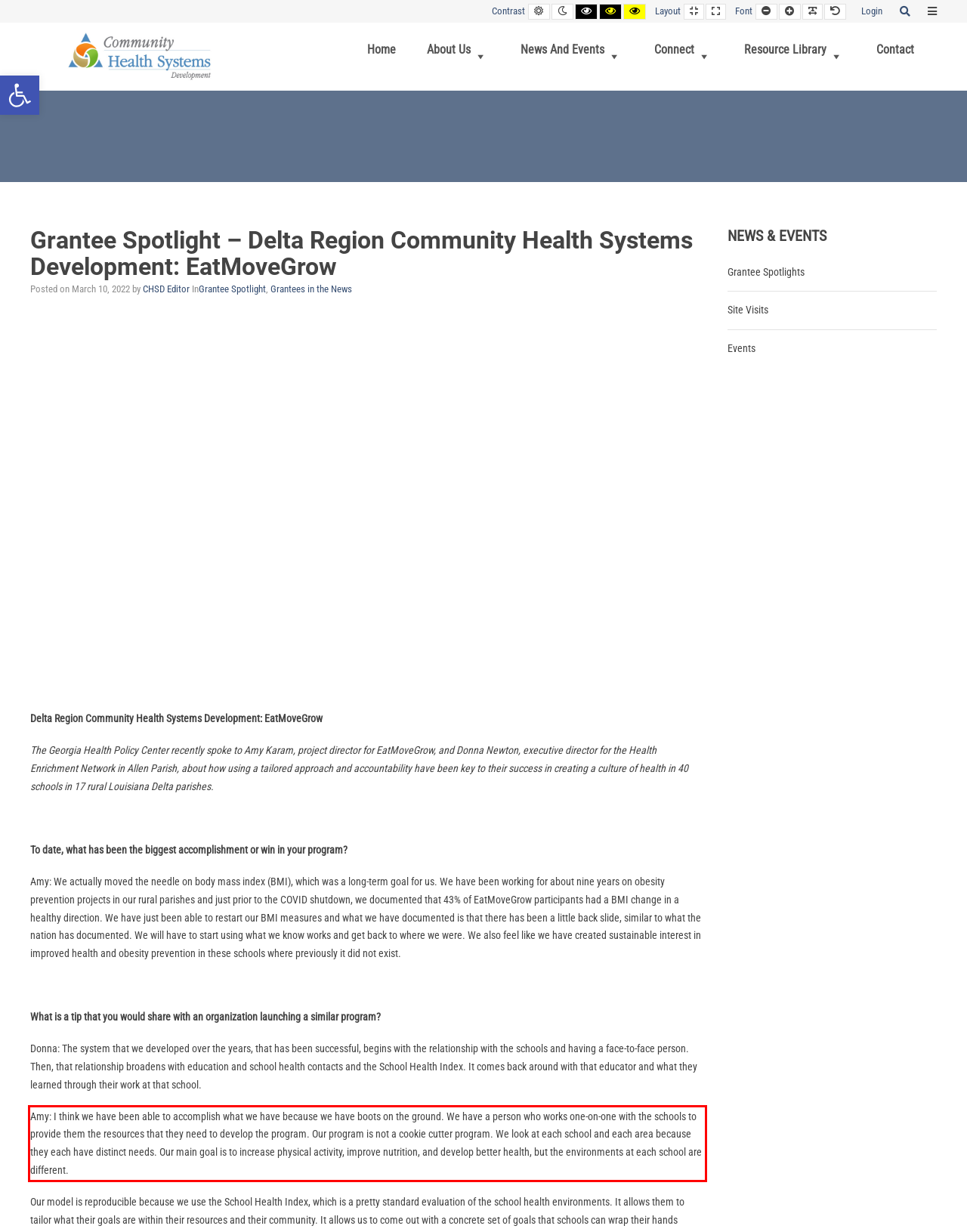From the screenshot of the webpage, locate the red bounding box and extract the text contained within that area.

Amy: I think we have been able to accomplish what we have because we have boots on the ground. We have a person who works one-on-one with the schools to provide them the resources that they need to develop the program. Our program is not a cookie cutter program. We look at each school and each area because they each have distinct needs. Our main goal is to increase physical activity, improve nutrition, and develop better health, but the environments at each school are different.